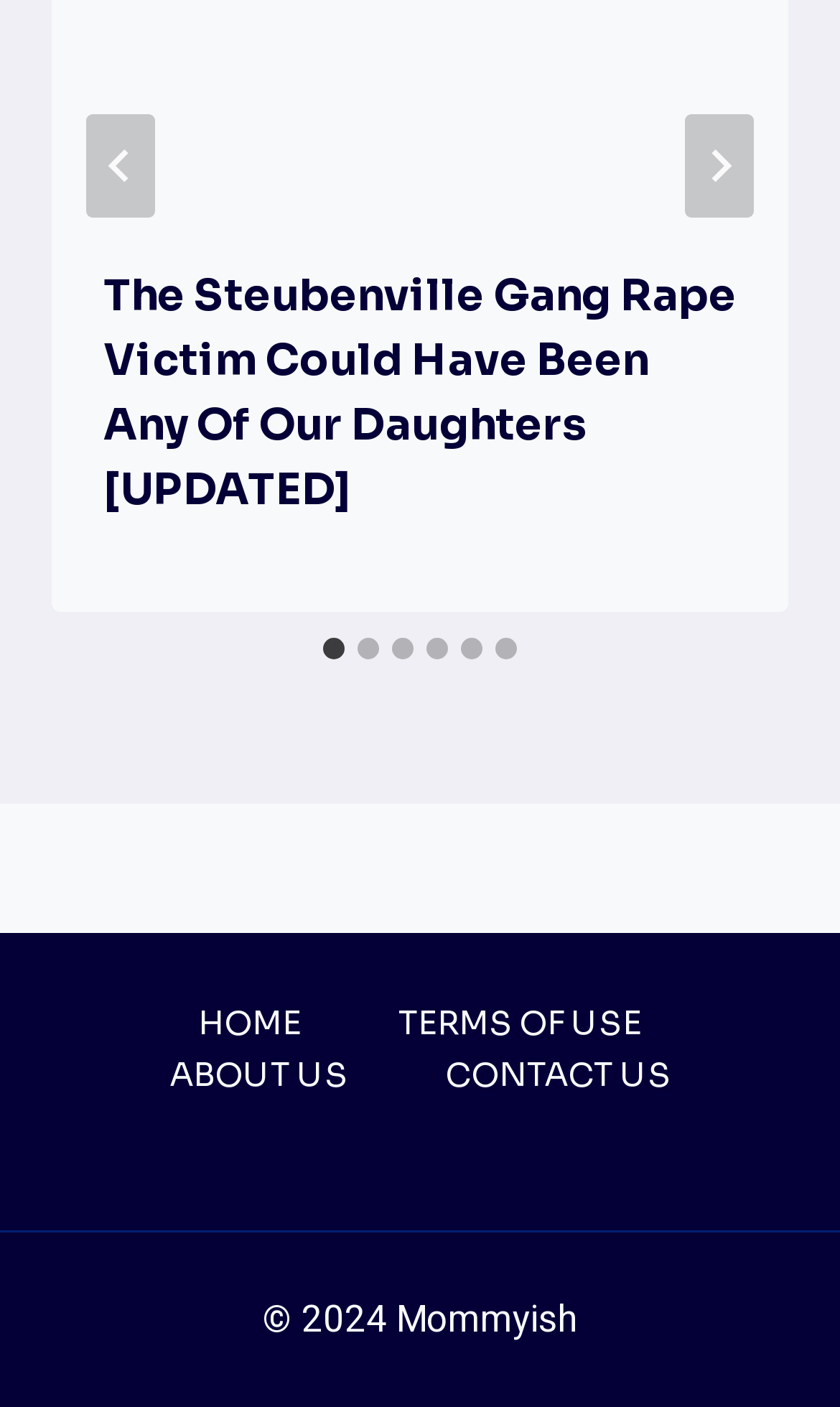Find the bounding box coordinates for the HTML element specified by: "aria-label="Next"".

[0.815, 0.081, 0.897, 0.155]